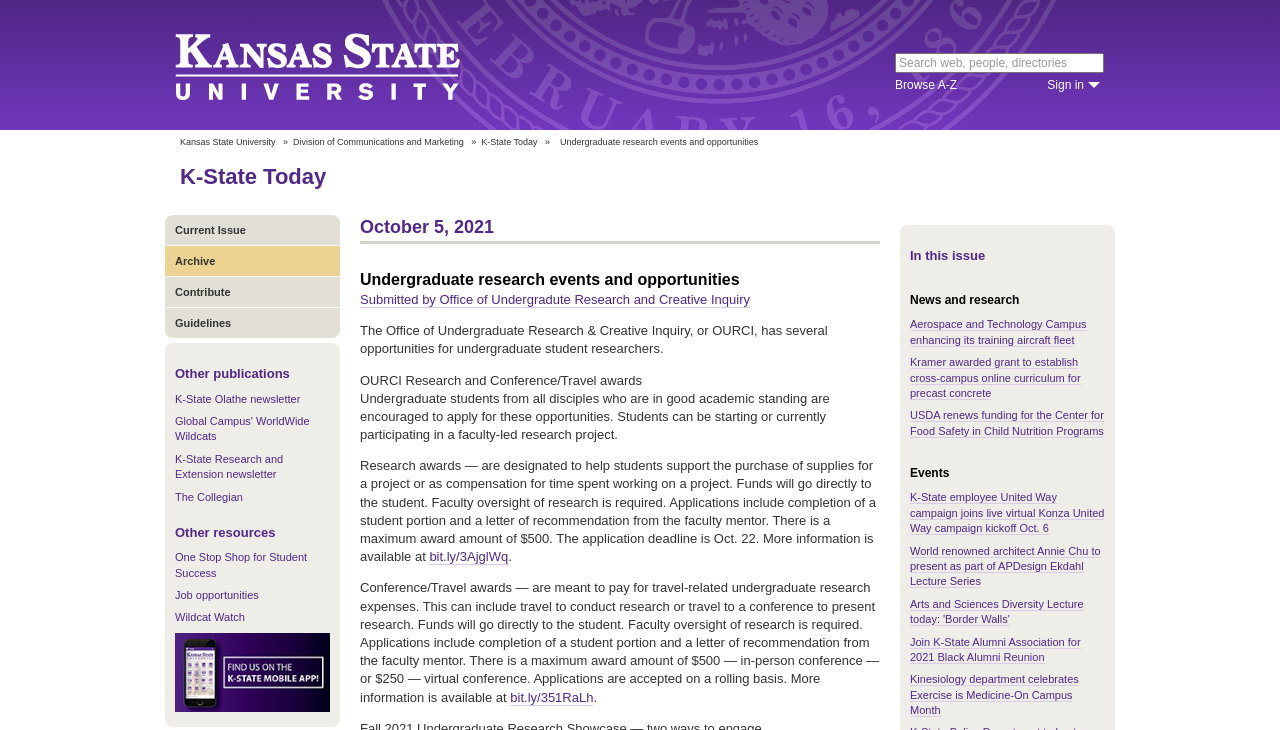Using the details in the image, give a detailed response to the question below:
What is the purpose of the Conference/Travel awards?

I found the answer by reading the text under the heading 'Undergraduate research events and opportunities' which explains the purpose of the Conference/Travel awards.